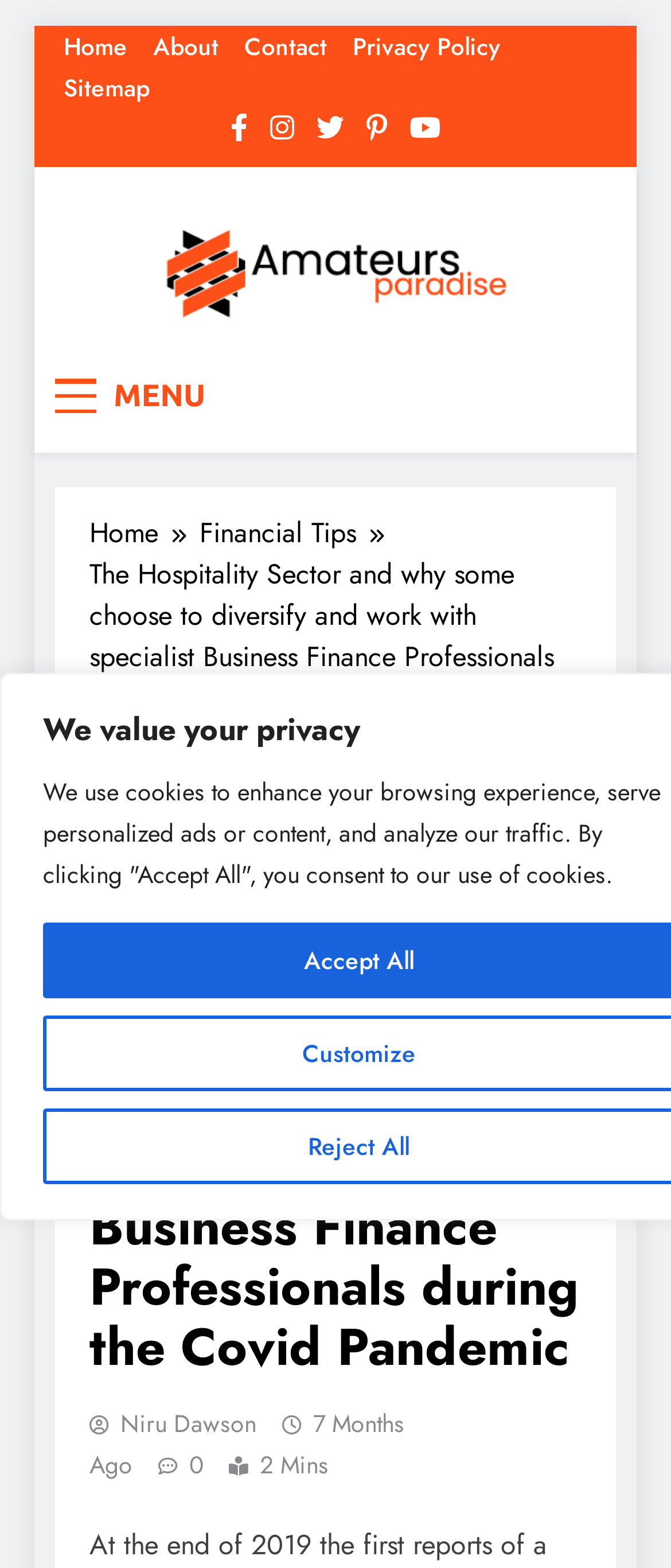Answer the question briefly using a single word or phrase: 
How long does it take to read the current article?

2 Mins